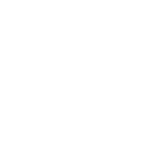What is the ideal setting for this plant?
From the image, provide a succinct answer in one word or a short phrase.

Indoor